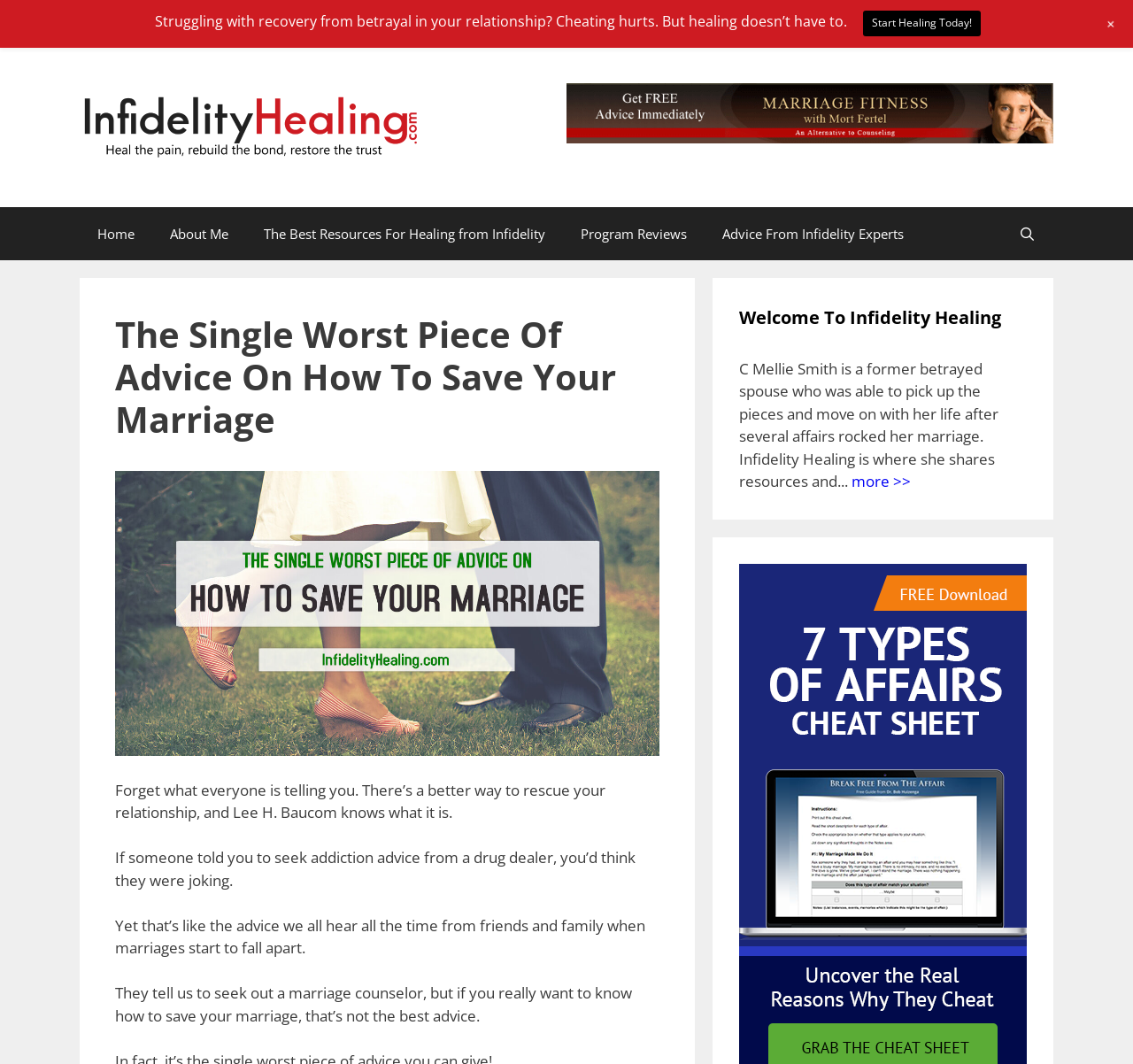Analyze and describe the webpage in a detailed narrative.

The webpage appears to be a blog or article page focused on marriage and relationships. At the top, there is a banner with a logo and a navigation menu with links to various sections of the website, including "Home", "About Me", and "Program Reviews".

Below the navigation menu, there is a prominent heading that reads "The Single Worst Piece Of Advice On How To Save Your Marriage". This is followed by a series of paragraphs that discuss the importance of seeking the right advice when trying to save a marriage. The text is written in a conversational tone and uses analogies to make its point.

To the right of the main content area, there is a complementary section with a heading that reads "Welcome To Infidelity Healing". This section appears to be a brief introduction to the website and its author, C Mellie Smith, who shares resources and advice on healing from infidelity.

Above the main content area, there is a small section with a link to "Start Healing Today!" and a brief message encouraging visitors to begin their recovery from betrayal in their relationship.

There are several images on the page, including a logo in the banner and icons next to some of the links in the navigation menu. There are also several calls-to-action, including links to "Fix Your Marriage" and "After the Affair – Infidelity Healing".

Overall, the webpage appears to be a resource for individuals seeking advice and guidance on saving their marriage and recovering from infidelity.